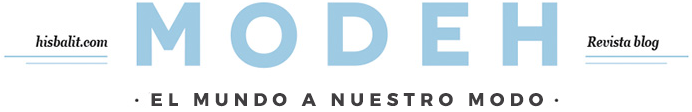Explain the image in detail, mentioning the main subjects and background elements.

The image features the logo and title of the blog section titled "MODEH," which translates to "The World in Our Way." The text is designed in a clean, modern style, predominantly using shades of blue and gray, reflecting a contemporary aesthetic. The logo is accompanied by the phrase "Revista blog," indicating that it is part of an online magazine or blog platform focusing on decor, trends, and lifestyle themes, likely related to mosaic tiles and related home decor topics. The website's name, hisbalit.com, suggests a connection to a brand or company specializing in decorative tiles, enhancing the contextual relevance of the image within the article discussing grout options for mosaic tiles.